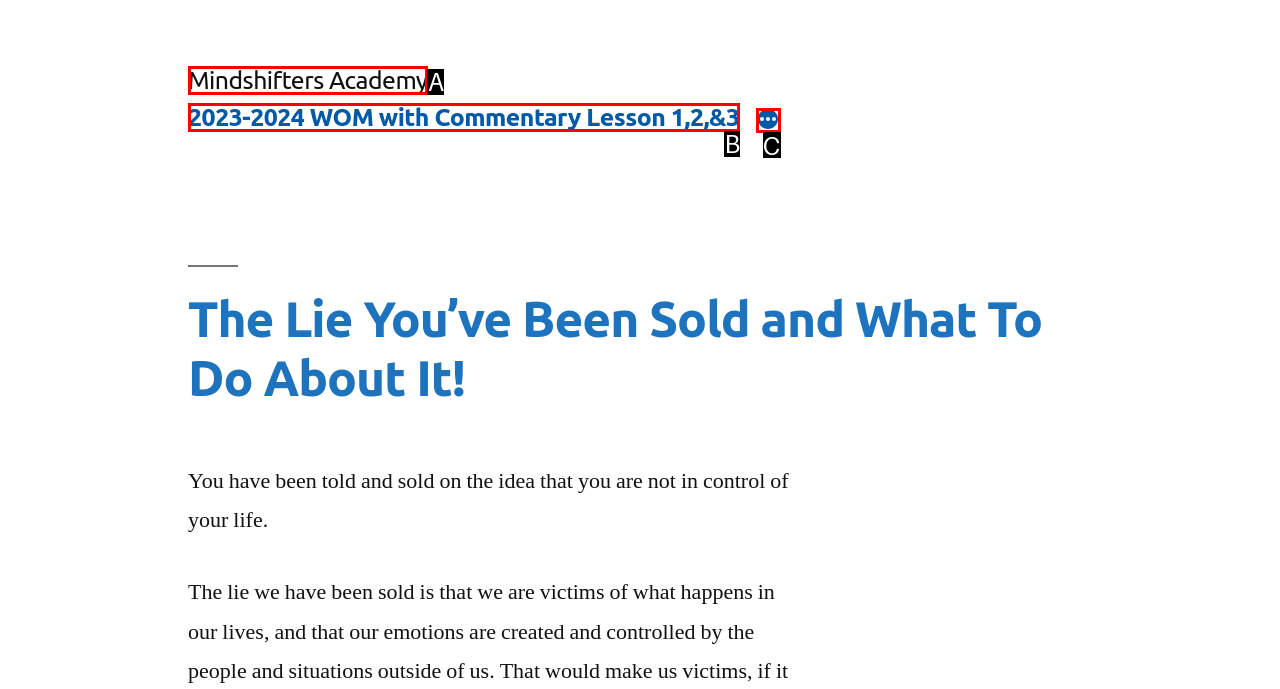Using the provided description: Mindshifters Academy, select the HTML element that corresponds to it. Indicate your choice with the option's letter.

A